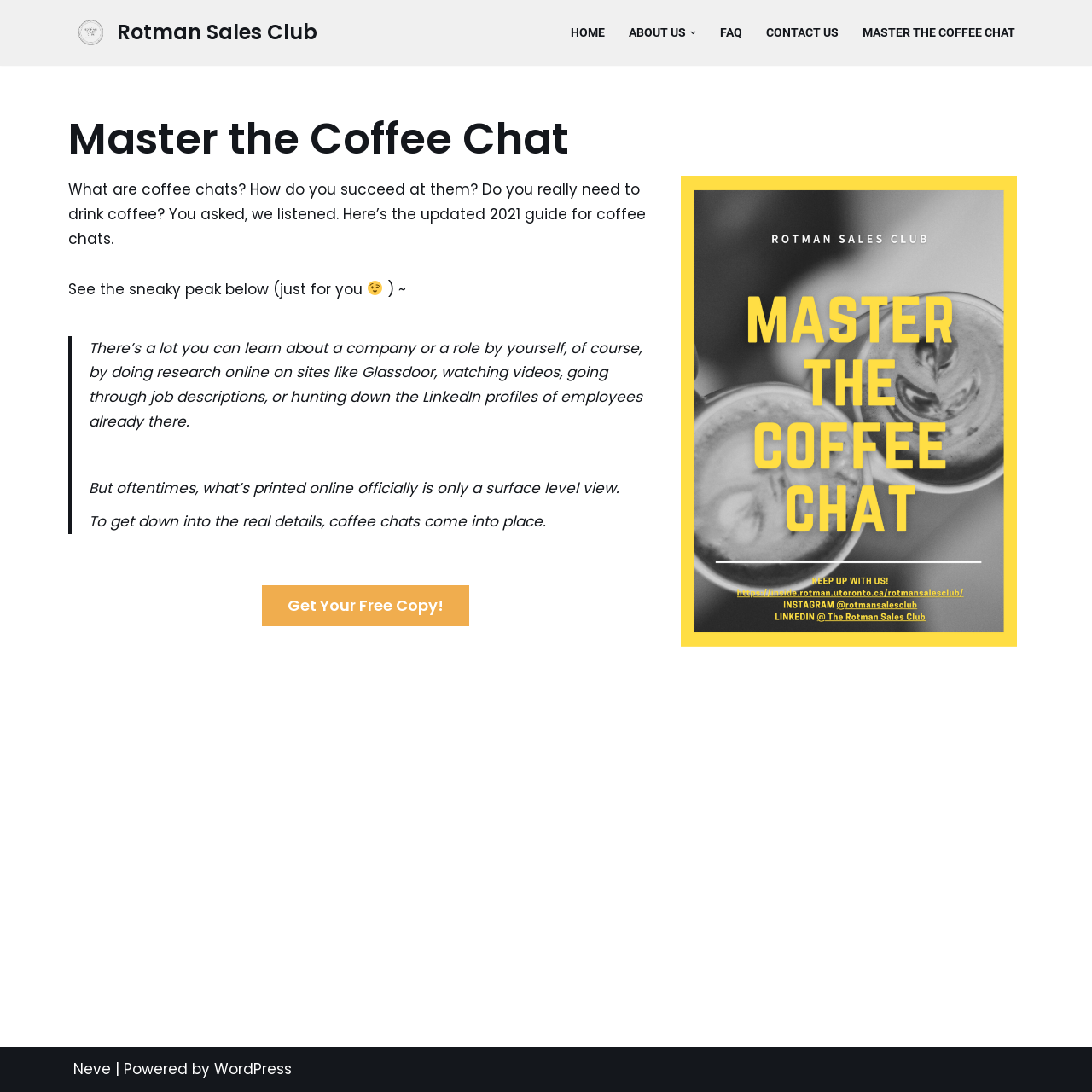Can you provide the bounding box coordinates for the element that should be clicked to implement the instruction: "Click on the 'HOME' link"?

[0.523, 0.02, 0.554, 0.04]